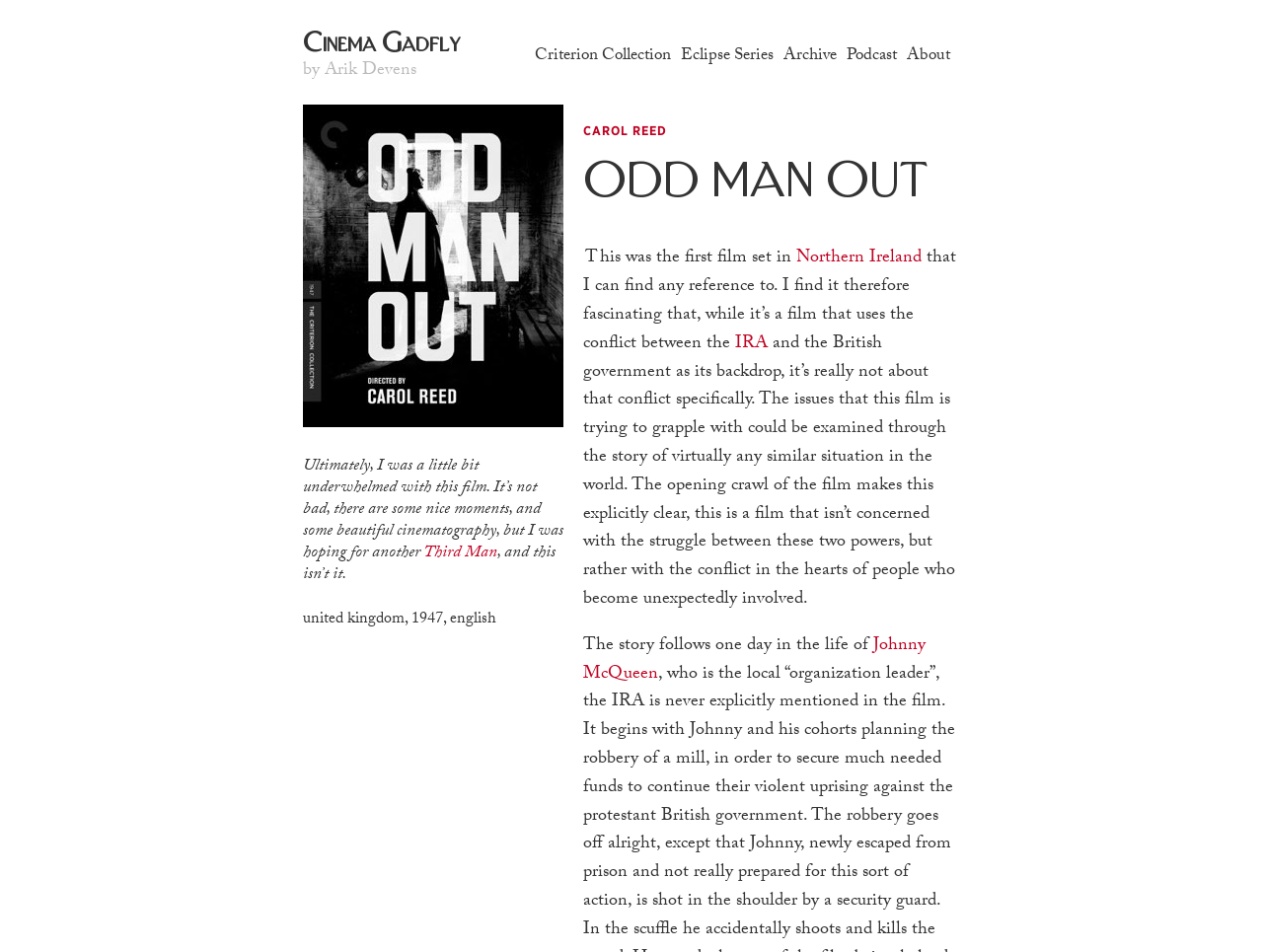Identify the bounding box coordinates of the region that needs to be clicked to carry out this instruction: "Explore the link to the IRA". Provide these coordinates as four float numbers ranging from 0 to 1, i.e., [left, top, right, bottom].

[0.582, 0.351, 0.608, 0.37]